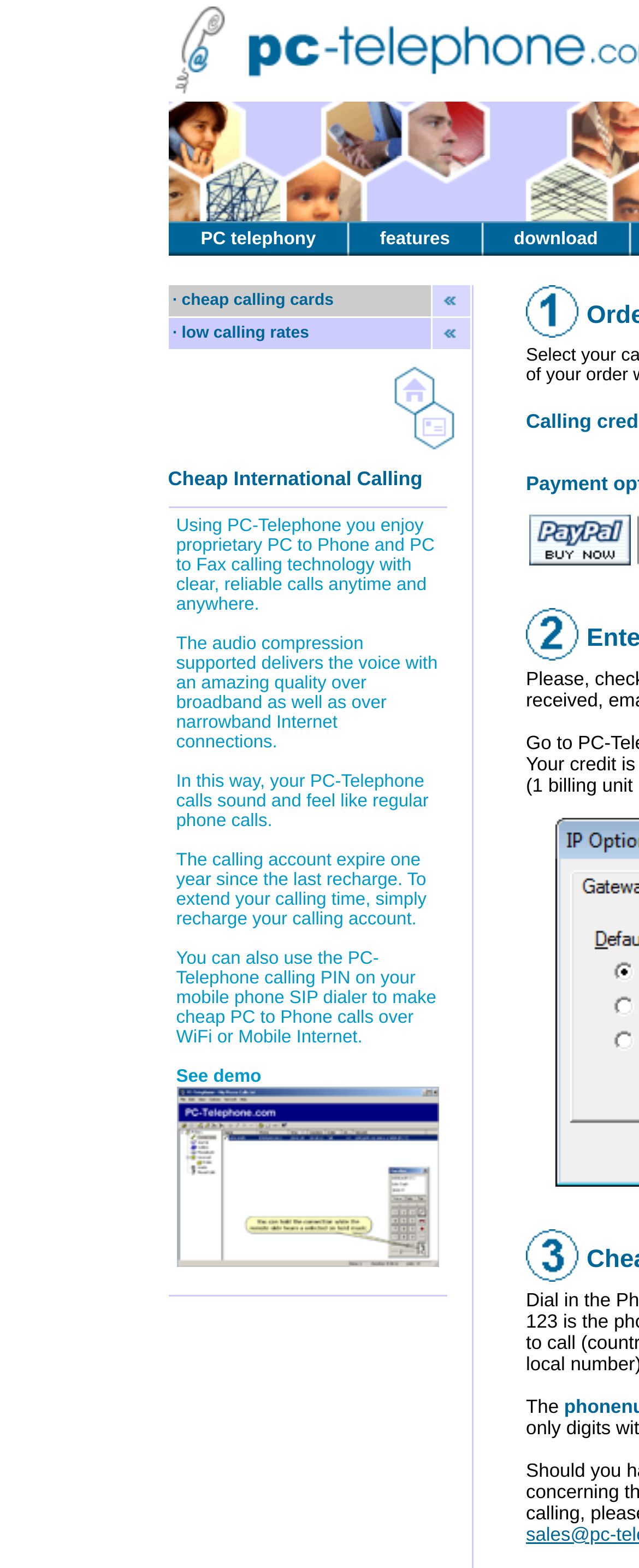Predict the bounding box coordinates of the area that should be clicked to accomplish the following instruction: "Check cheap calling cards". The bounding box coordinates should consist of four float numbers between 0 and 1, i.e., [left, top, right, bottom].

[0.27, 0.186, 0.522, 0.198]